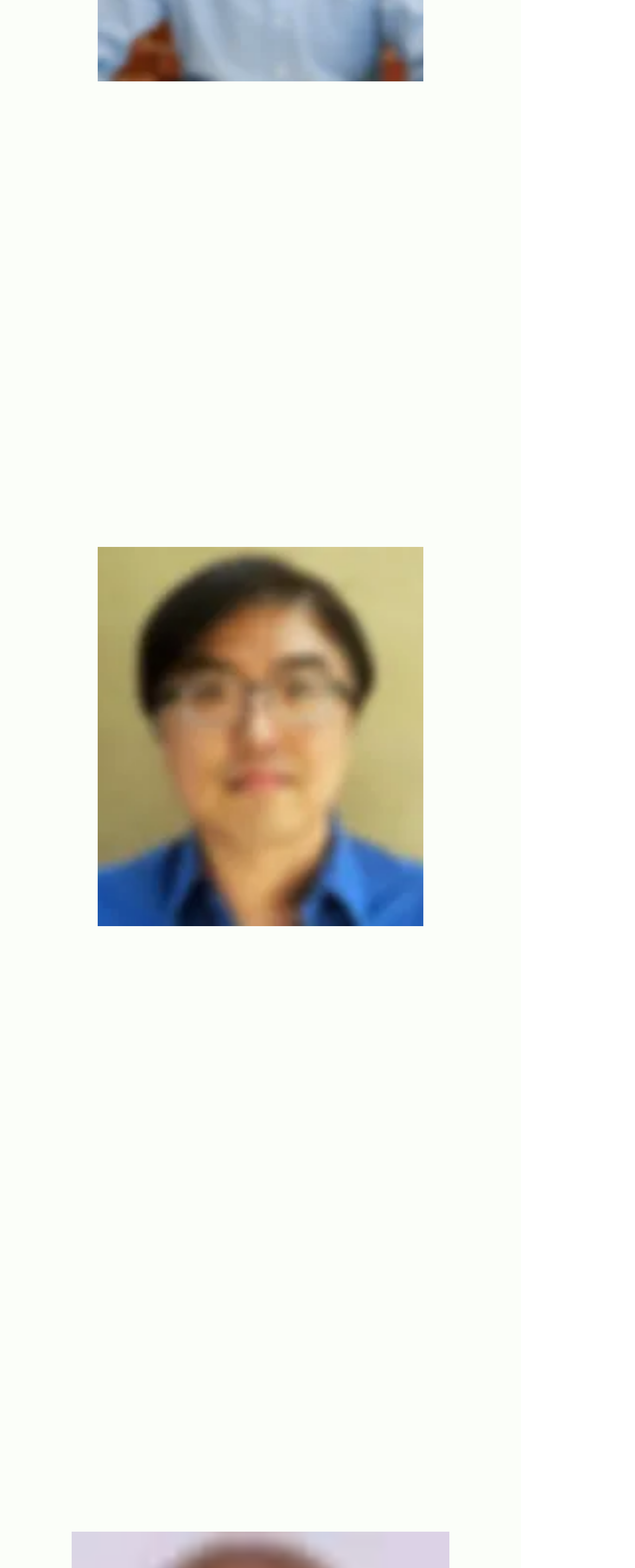Return the bounding box coordinates of the UI element that corresponds to this description: "Founder and Managing Partner". The coordinates must be given as four float numbers in the range of 0 and 1, [left, top, right, bottom].

[0.041, 0.093, 0.785, 0.12]